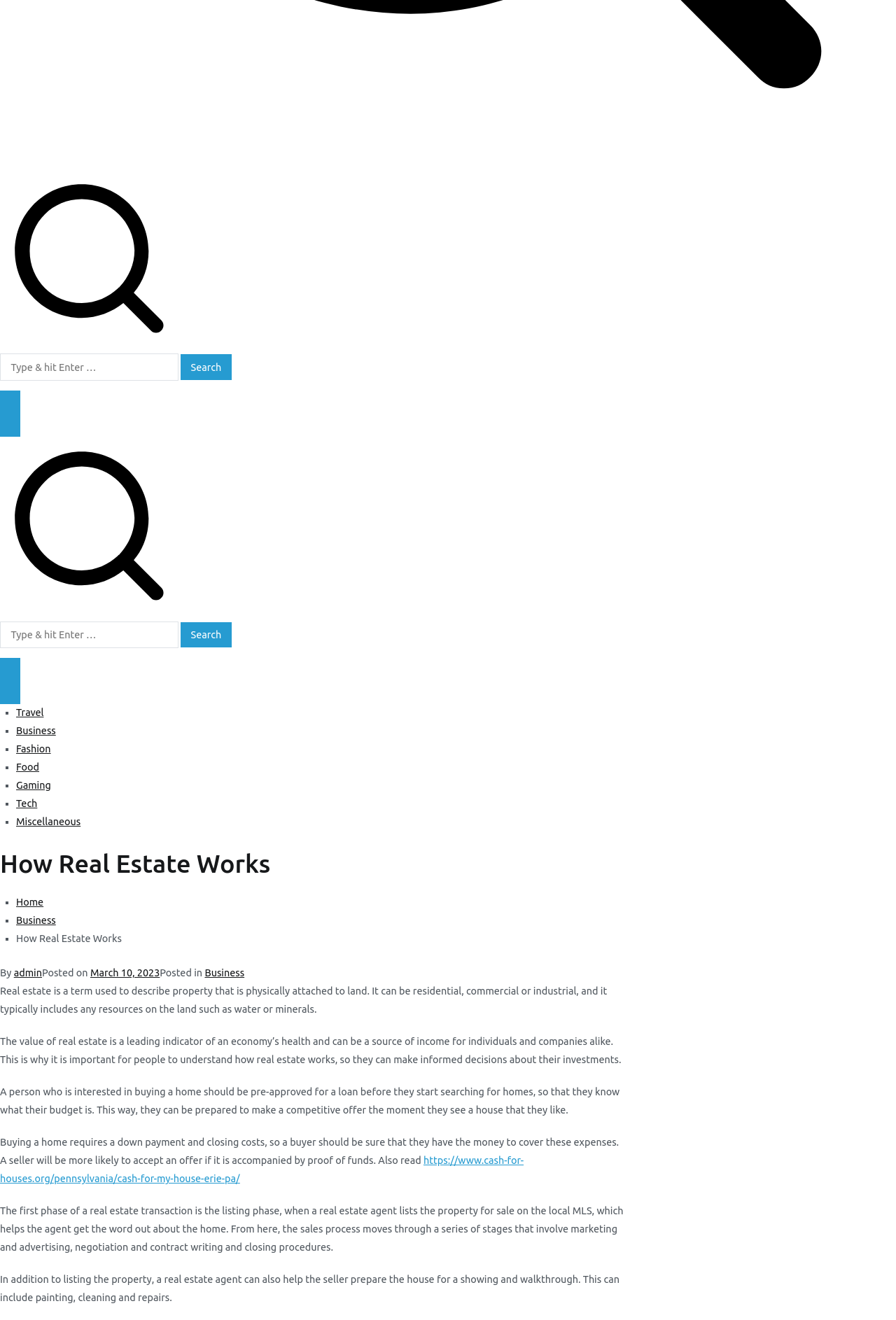Find the bounding box of the element with the following description: "Gaming". The coordinates must be four float numbers between 0 and 1, formatted as [left, top, right, bottom].

[0.018, 0.591, 0.057, 0.599]